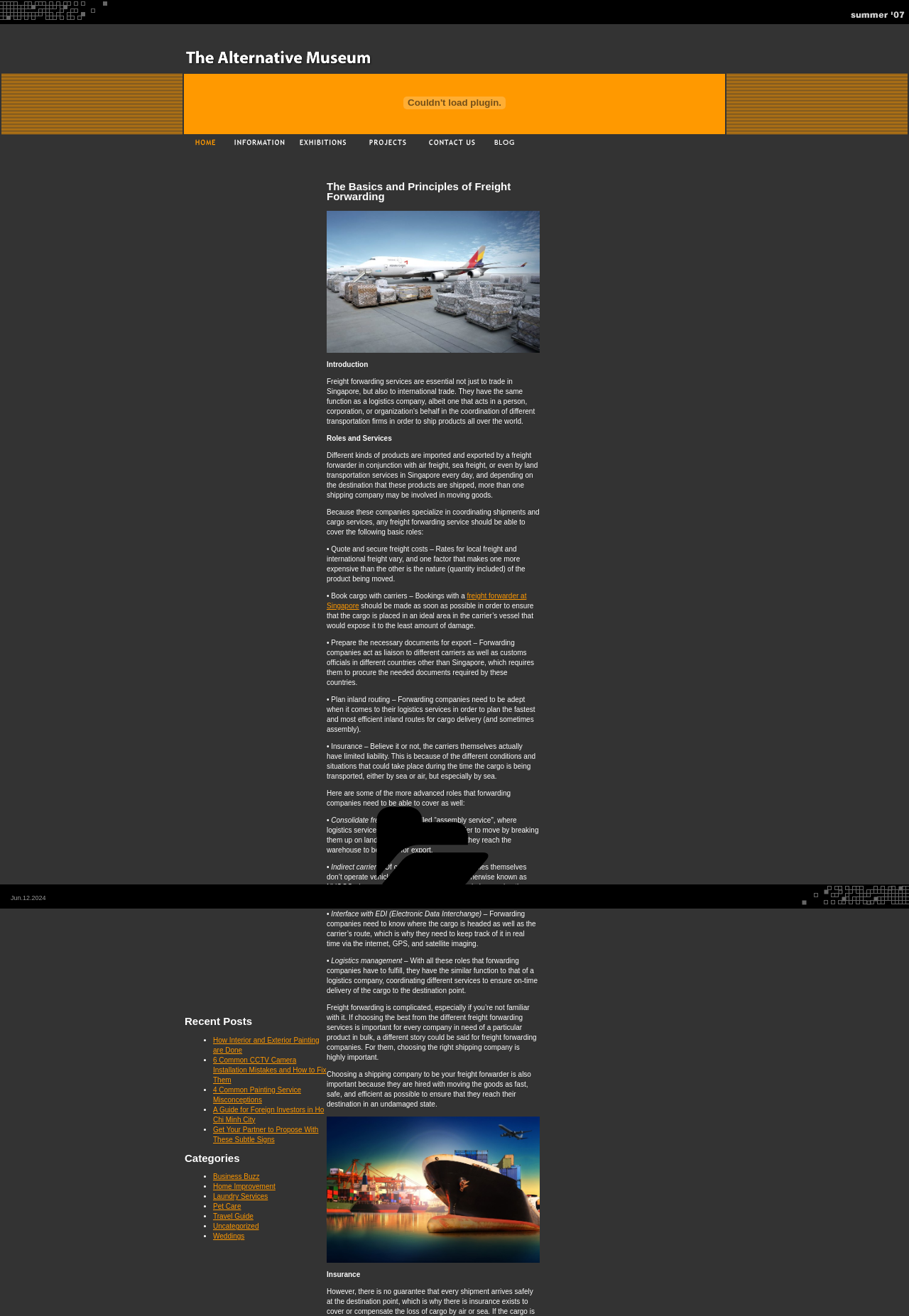Identify the bounding box coordinates of the element that should be clicked to fulfill this task: "Click the HOME link". The coordinates should be provided as four float numbers between 0 and 1, i.e., [left, top, right, bottom].

[0.203, 0.104, 0.25, 0.114]